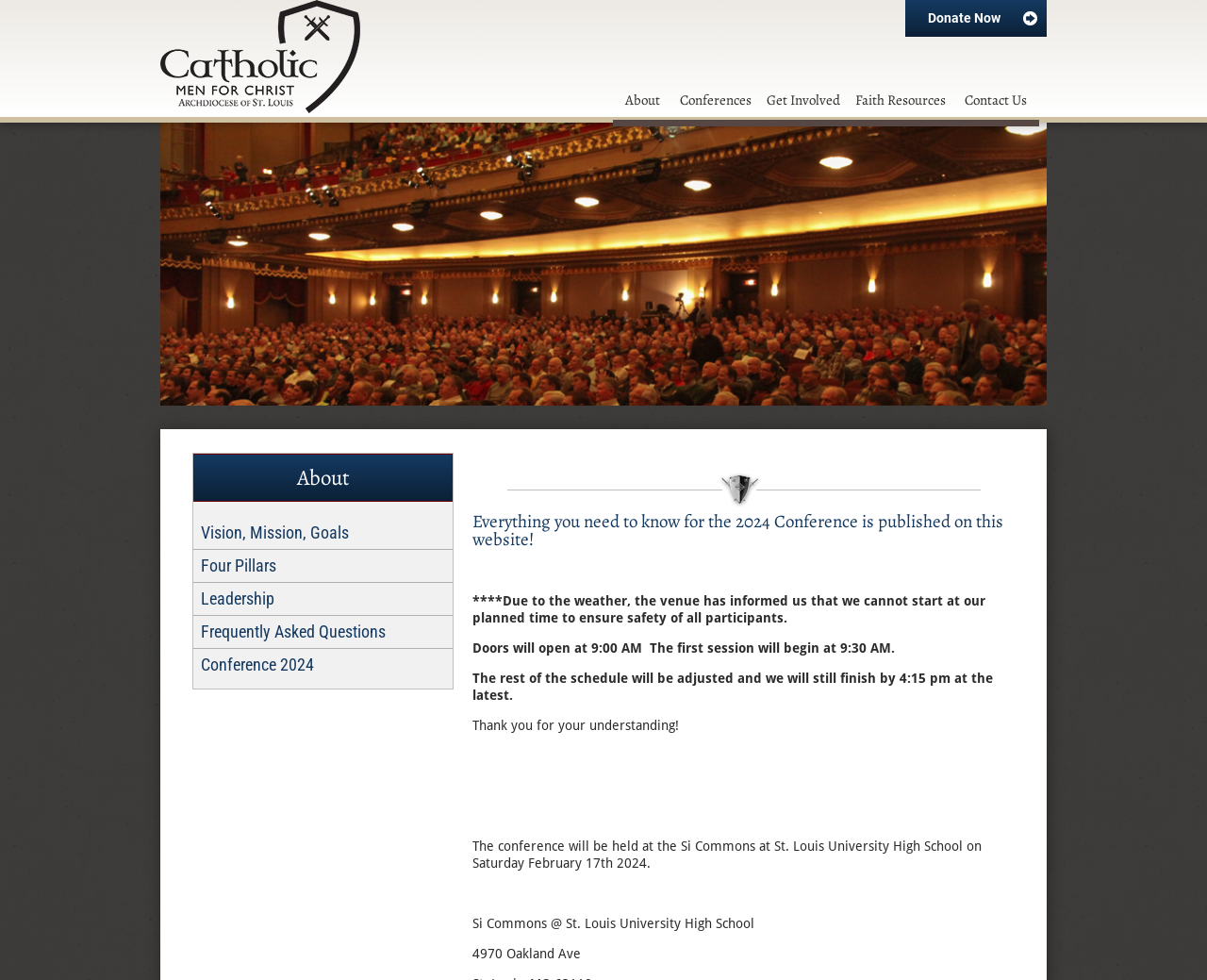Determine the bounding box coordinates for the UI element matching this description: "alt="Catholic Men for Christ"".

[0.133, 0.0, 0.492, 0.115]